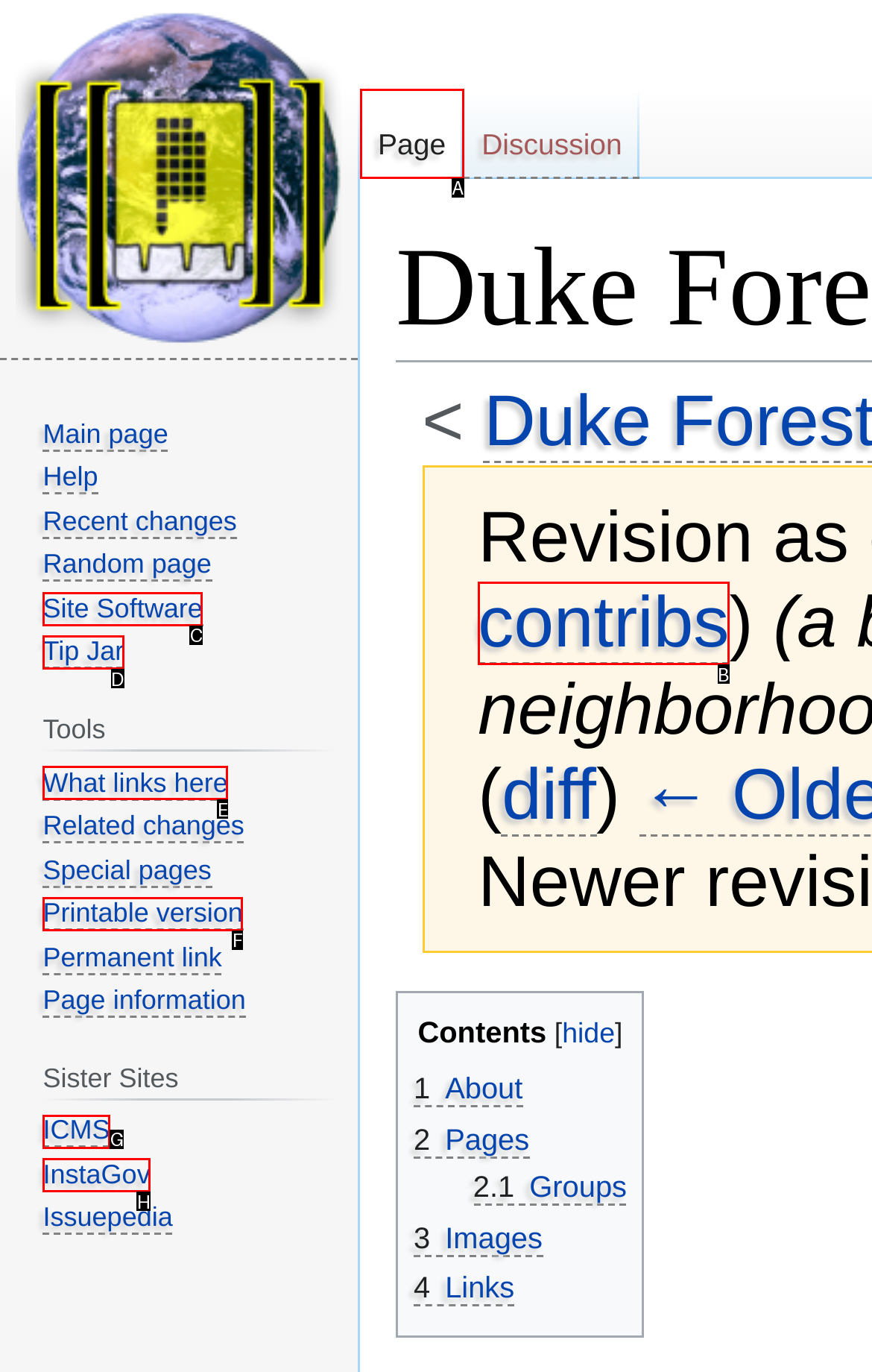Determine the letter of the UI element that will complete the task: Go to page
Reply with the corresponding letter.

A